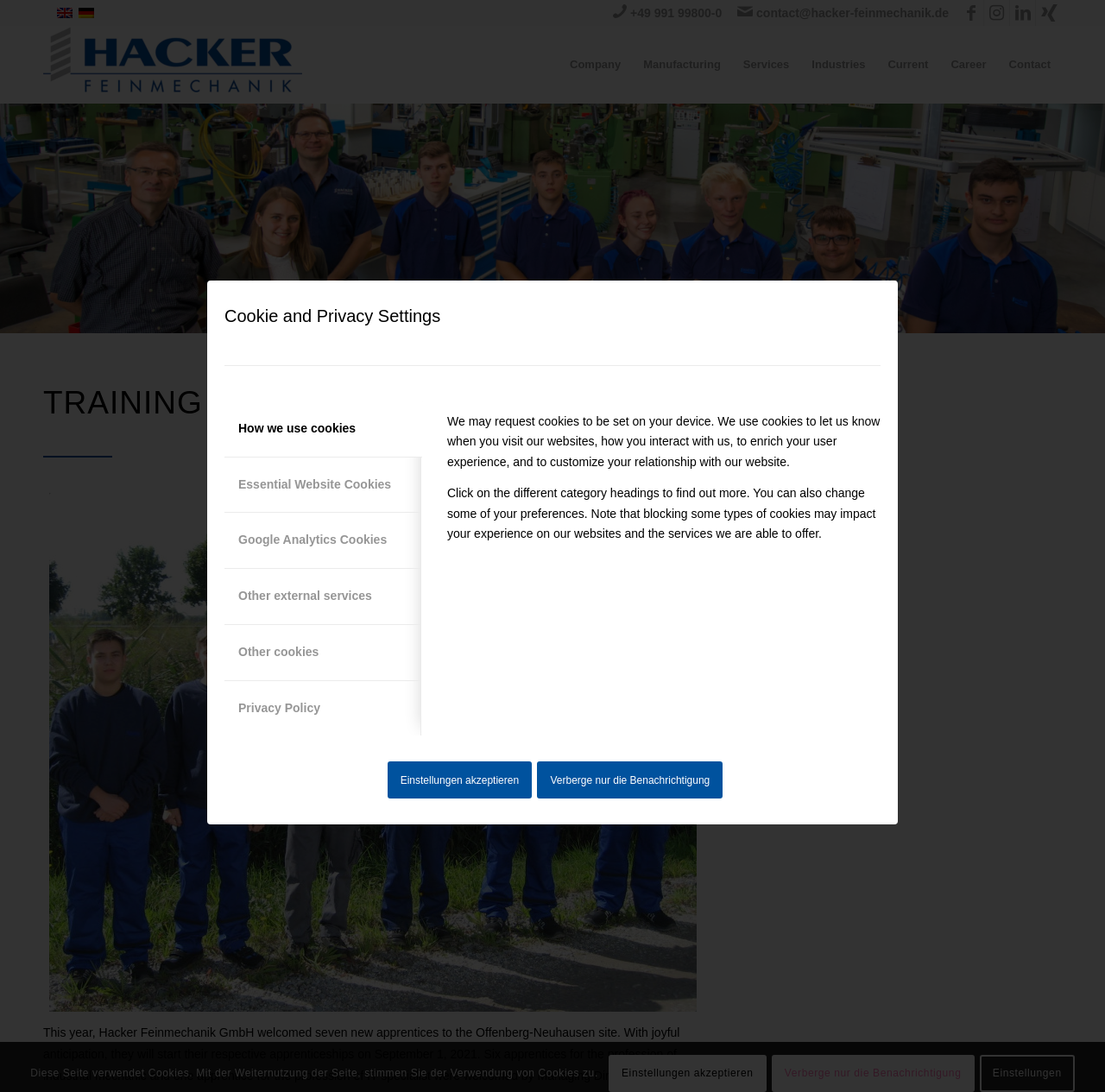Determine the bounding box coordinates of the clickable element necessary to fulfill the instruction: "Click on the Facebook link". Provide the coordinates as four float numbers within the 0 to 1 range, i.e., [left, top, right, bottom].

[0.867, 0.0, 0.89, 0.024]